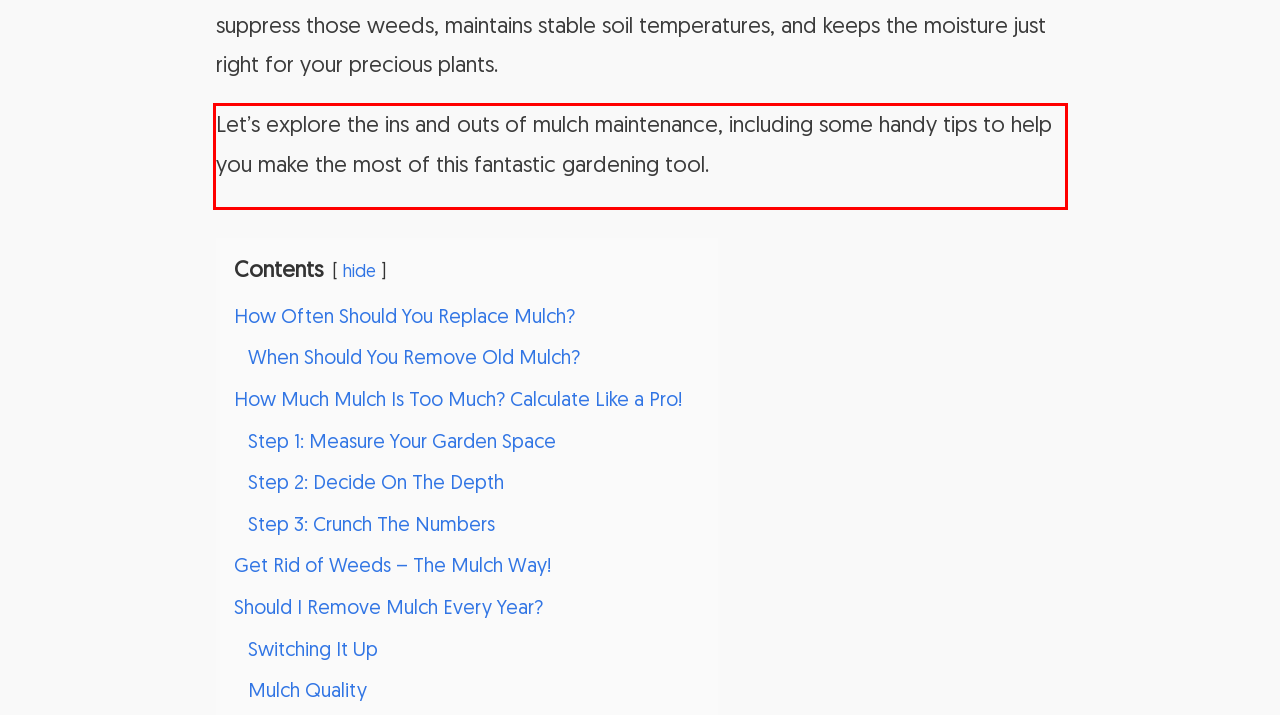Identify the text inside the red bounding box on the provided webpage screenshot by performing OCR.

Let’s explore the ins and outs of mulch maintenance, including some handy tips to help you make the most of this fantastic gardening tool.